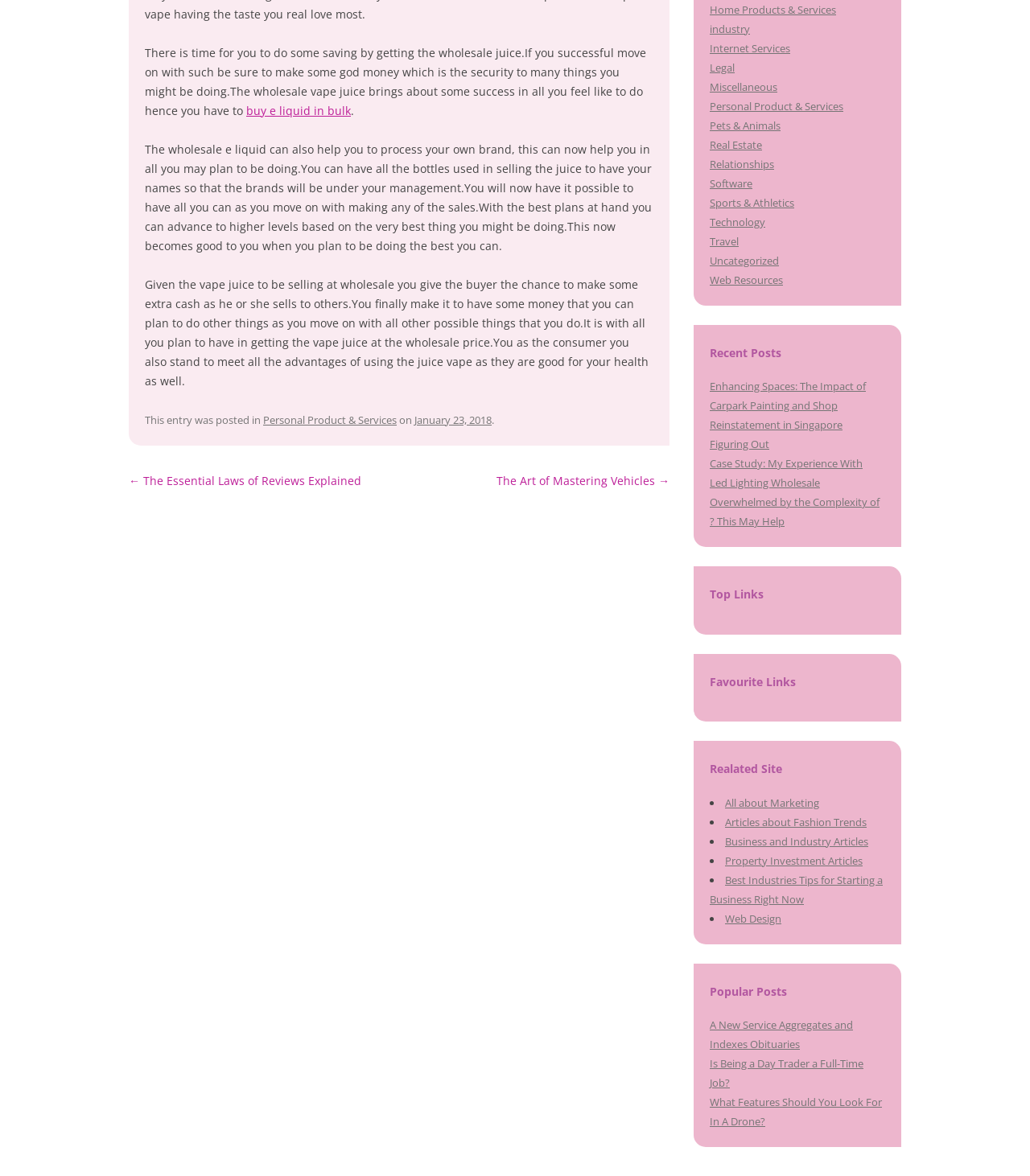Using the description: "Internet Services", identify the bounding box of the corresponding UI element in the screenshot.

[0.689, 0.035, 0.767, 0.047]